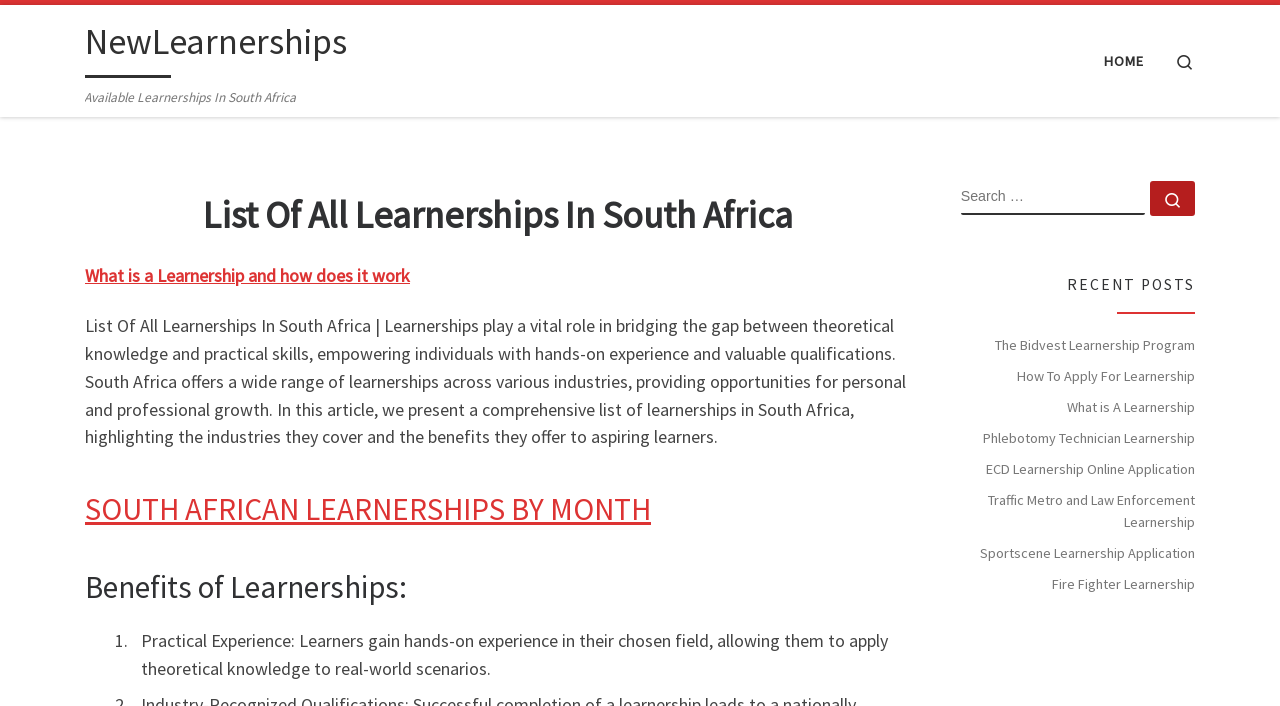Generate a thorough caption detailing the webpage content.

The webpage is about learnerships in South Africa, providing a comprehensive list of available learnerships across various industries. At the top left, there is a link to skip to the content. Next to it, there is a heading with the title "NewLearnerships". Below this heading, there is a static text stating "Available Learnerships In South Africa".

On the top right, there are navigation links, including "HOME" and a search icon with the text "Search". When the search icon is expanded, it reveals a heading with the title "List Of All Learnerships In South Africa" and a paragraph describing what learnerships are and their benefits.

Below the navigation links, there is a section with a heading "SOUTH AFRICAN LEARNERSHIPS BY MONTH" and a link to access learnerships by month. Following this section, there is a heading "Benefits of Learnerships:" and a static text describing one of the benefits, which is gaining practical experience.

On the right side of the page, there is a complementary section with a search box and a button with a search icon. Below this section, there is a heading "RECENT POSTS" and a list of links to recent posts, including "The Bidvest Learnership Program", "How To Apply For Learnership", and others.